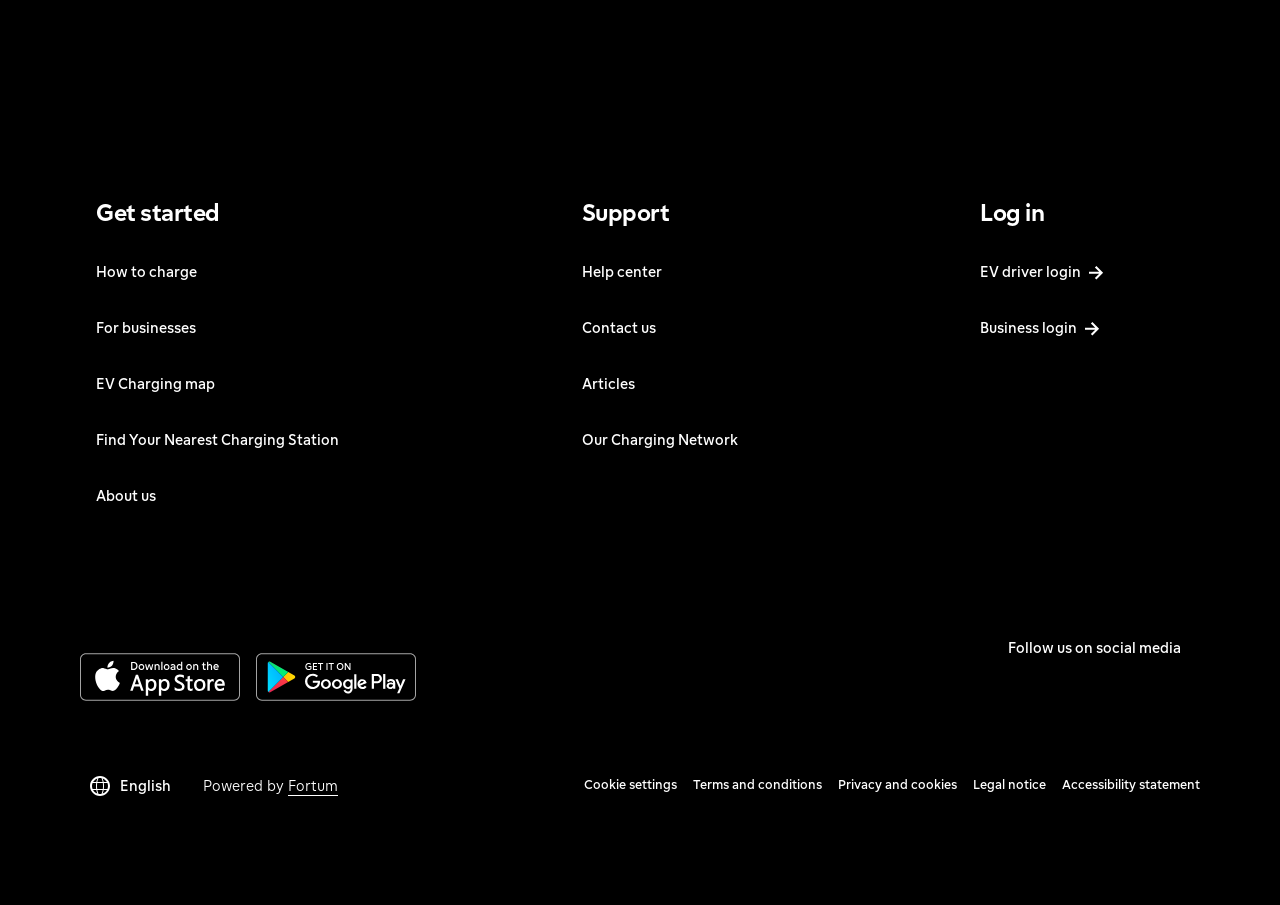Pinpoint the bounding box coordinates of the area that should be clicked to complete the following instruction: "Find your nearest charging station". The coordinates must be given as four float numbers between 0 and 1, i.e., [left, top, right, bottom].

[0.062, 0.455, 0.277, 0.517]